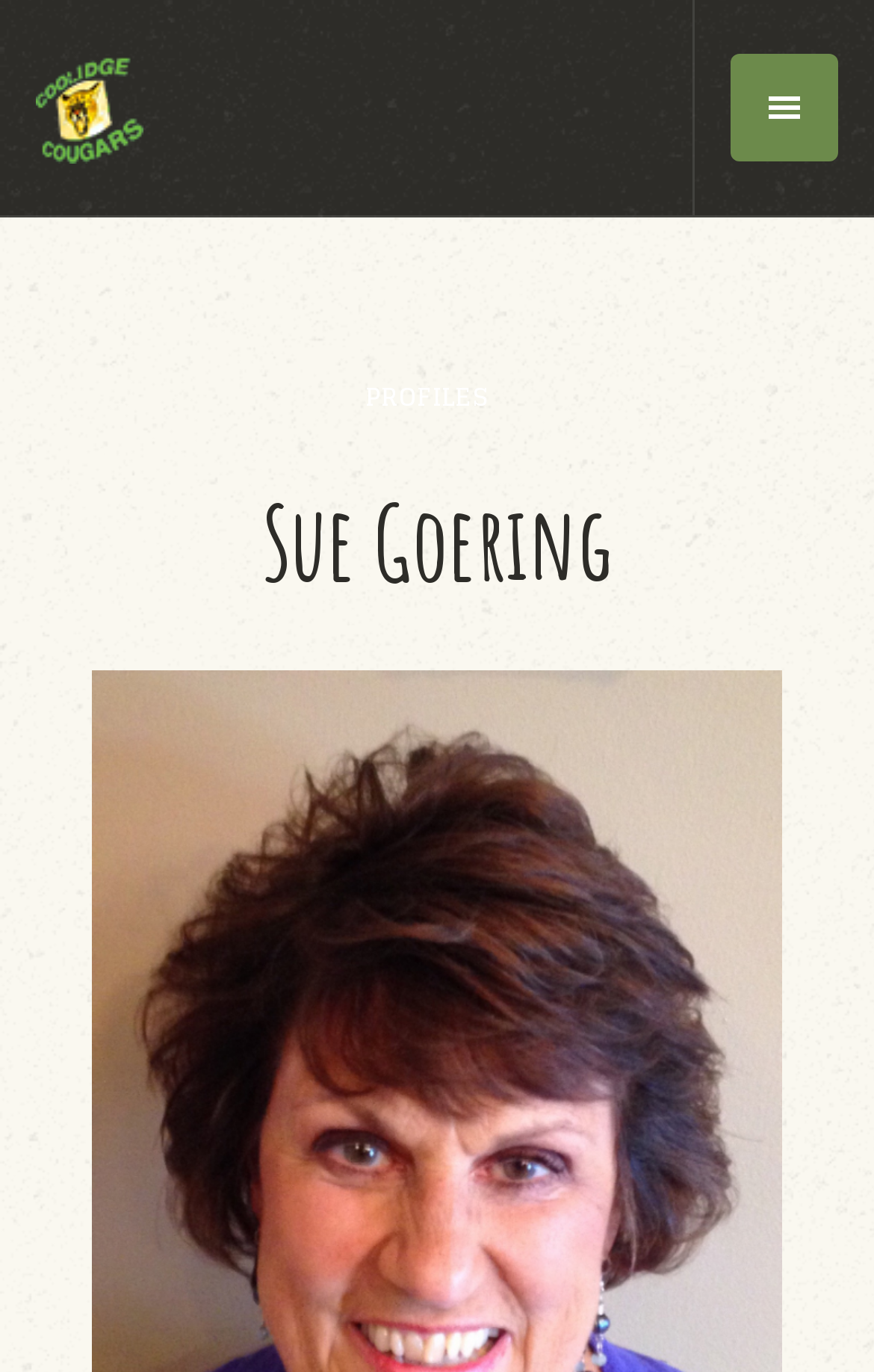Construct a comprehensive caption that outlines the webpage's structure and content.

The webpage is about Sue Goering, a legend from Coolidge. At the top left, there is a link and an image, both labeled "Coolidge Legends", which suggests that this is the title or logo of the webpage. 

On the top right, there is a button with no label. Below the title, there is a description list that takes up about half of the screen width, containing a link labeled "PROFILES". 

The main content of the webpage is a header section that spans the full width of the screen, with a heading that reads "Sue Goering". Within this header, there is a link also labeled "Sue Goering", which is positioned slightly to the right of the heading.